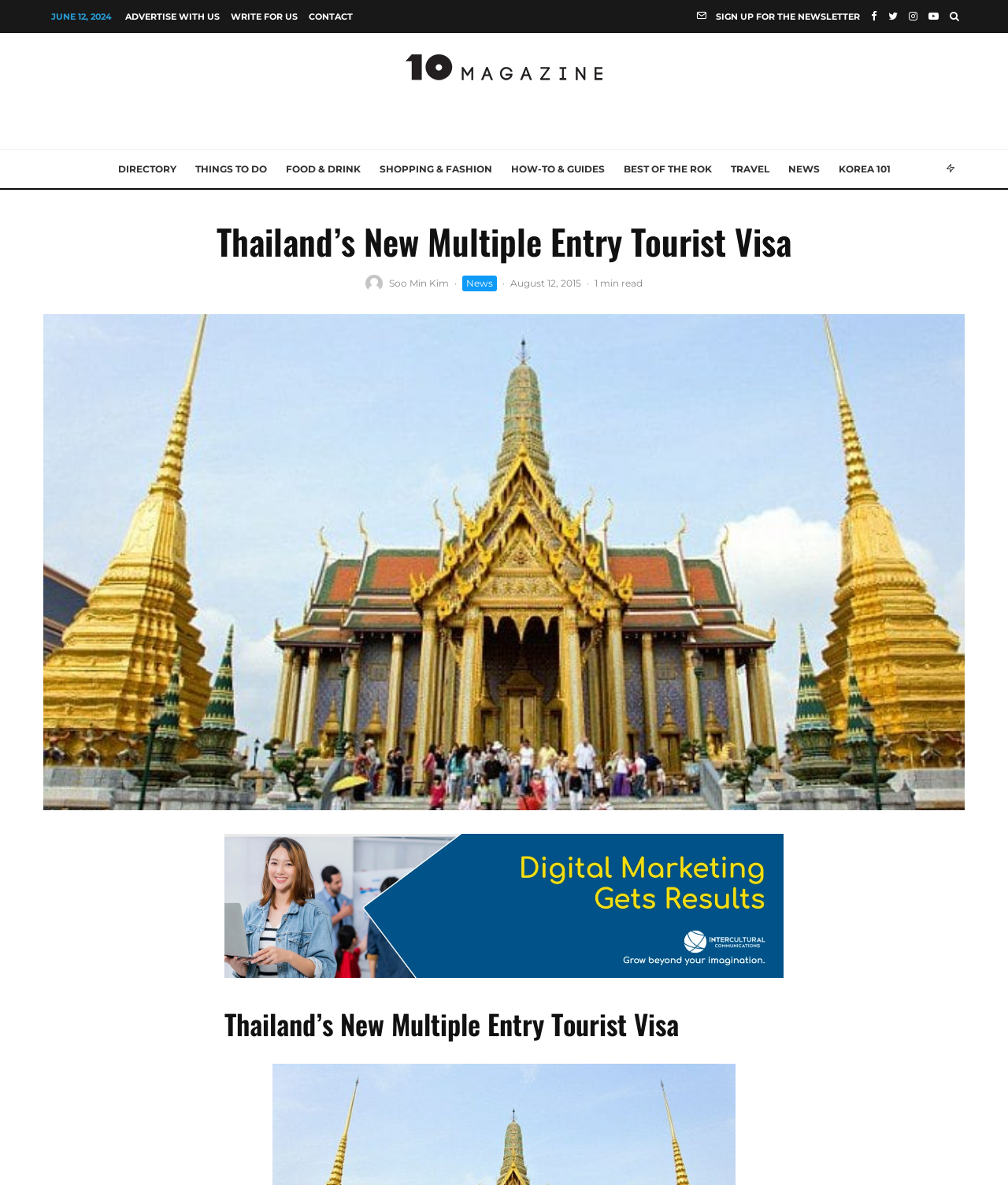Find the bounding box coordinates for the area that must be clicked to perform this action: "Read the article by Soo Min Kim".

[0.386, 0.234, 0.445, 0.244]